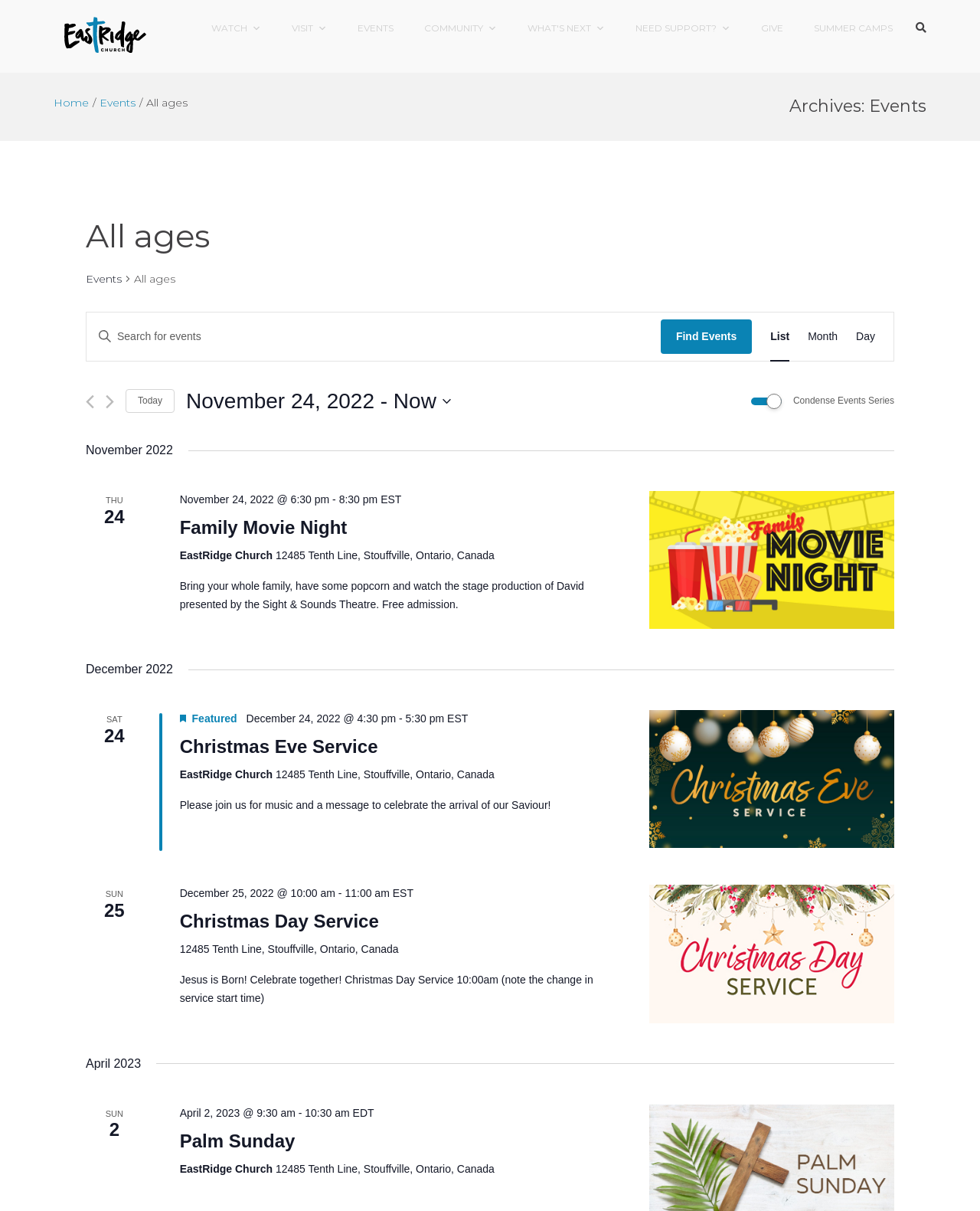Offer a detailed explanation of the webpage layout and contents.

The webpage is for EastRidge Church, and it appears to be an events calendar page. At the top, there is a navigation menu with links to "WATCH", "VISIT", "EVENTS", "COMMUNITY", "WHAT'S NEXT", "NEED SUPPORT?", "GIVE", and "SUMMER CAMPS". Below the navigation menu, there is a search form with a text box and a "Find Events" button.

The main content of the page is divided into sections, each representing a month, with headings "November 2022" and "December 2022". Within each section, there are individual event listings, which include the event title, date, time, location, and a brief description. Each event listing also has a link to more information.

On the right side of the page, there is a sidebar with links to "Home", "Events", and "Archives: Events". There is also a "Show Search Form" button and a "Select date" text box with a calendar icon.

The page has a total of 3 event listings, with 2 in November and 1 in December. The events include a "Family Movie Night" on November 24, a "Christmas Eve Service" on December 24, and a service on December 25.